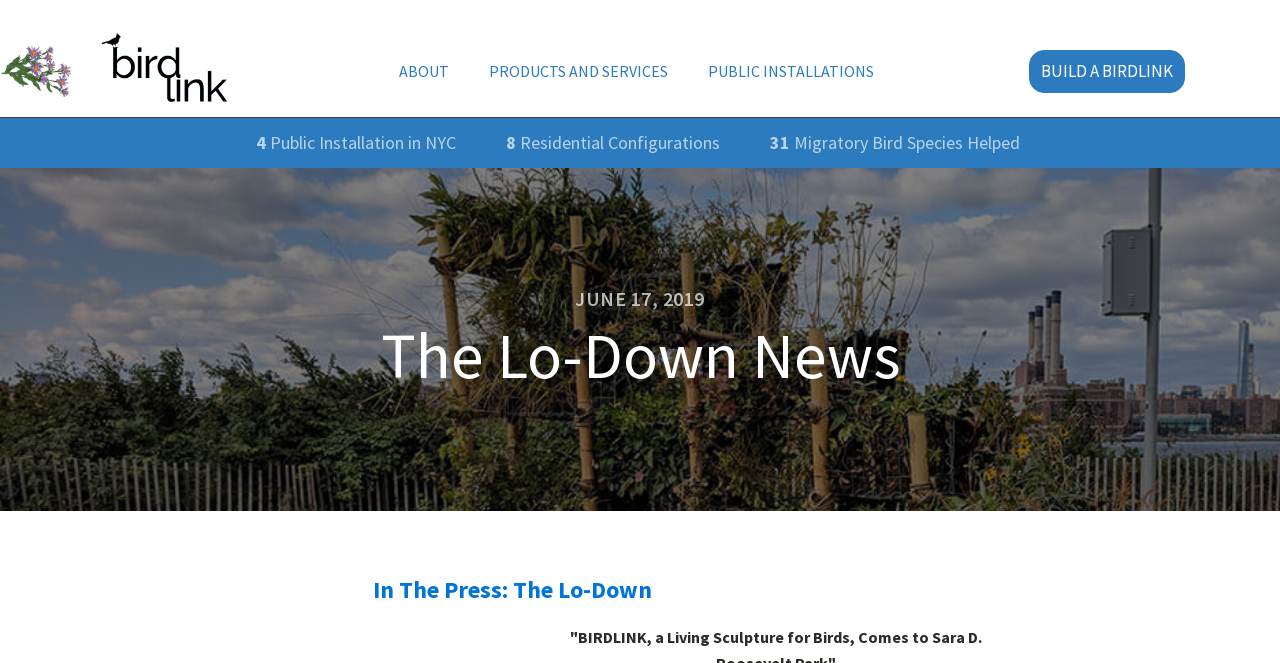Offer a meticulous description of the webpage's structure and content.

The webpage appears to be an article or news page about Birdlink, a living sculpture for birds. At the top left, there is a small Birdlink logo, which is an image linked to the Birdlink website. To the right of the logo, there are four navigation links: "ABOUT", "PRODUCTS AND SERVICES", "PUBLIC INSTALLATIONS", and "BUILD A BIRDLINK", which are evenly spaced and aligned horizontally.

Below the navigation links, there are three links that seem to highlight the features of Birdlink: "4 Public Installation in NYC", "8 Residential Configurations", and "31 Migratory Bird Species Helped". These links are also aligned horizontally and are positioned below the navigation links.

Further down the page, there is a heading that reads "JUNE 17, 2019", which is centered on the page. Below this heading, there is another heading that reads "The Lo-Down News", which is also centered.

At the bottom of the page, there is a link that reads "In The Press: The Lo-Down", which is aligned to the left. This link has a heading with the same text, which is positioned to the right of the link.

Overall, the webpage has a simple and organized layout, with clear headings and concise text that provides information about Birdlink.